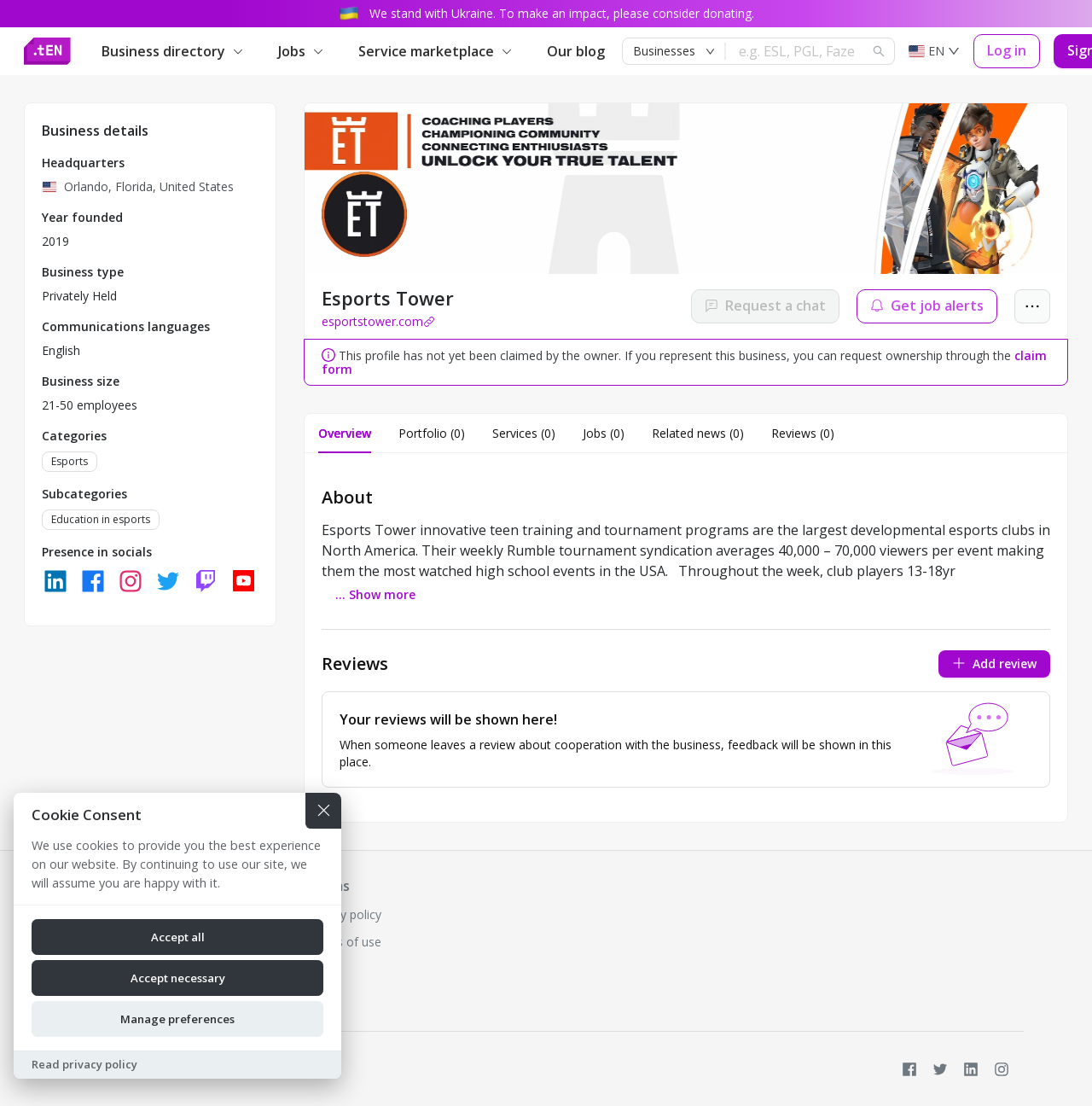What category does Esports Tower operate in?
Ensure your answer is thorough and detailed.

I found this information in the 'Business details' section, where it lists 'Categories' as 'Esports' and 'Subcategories' as 'Education in esports'.